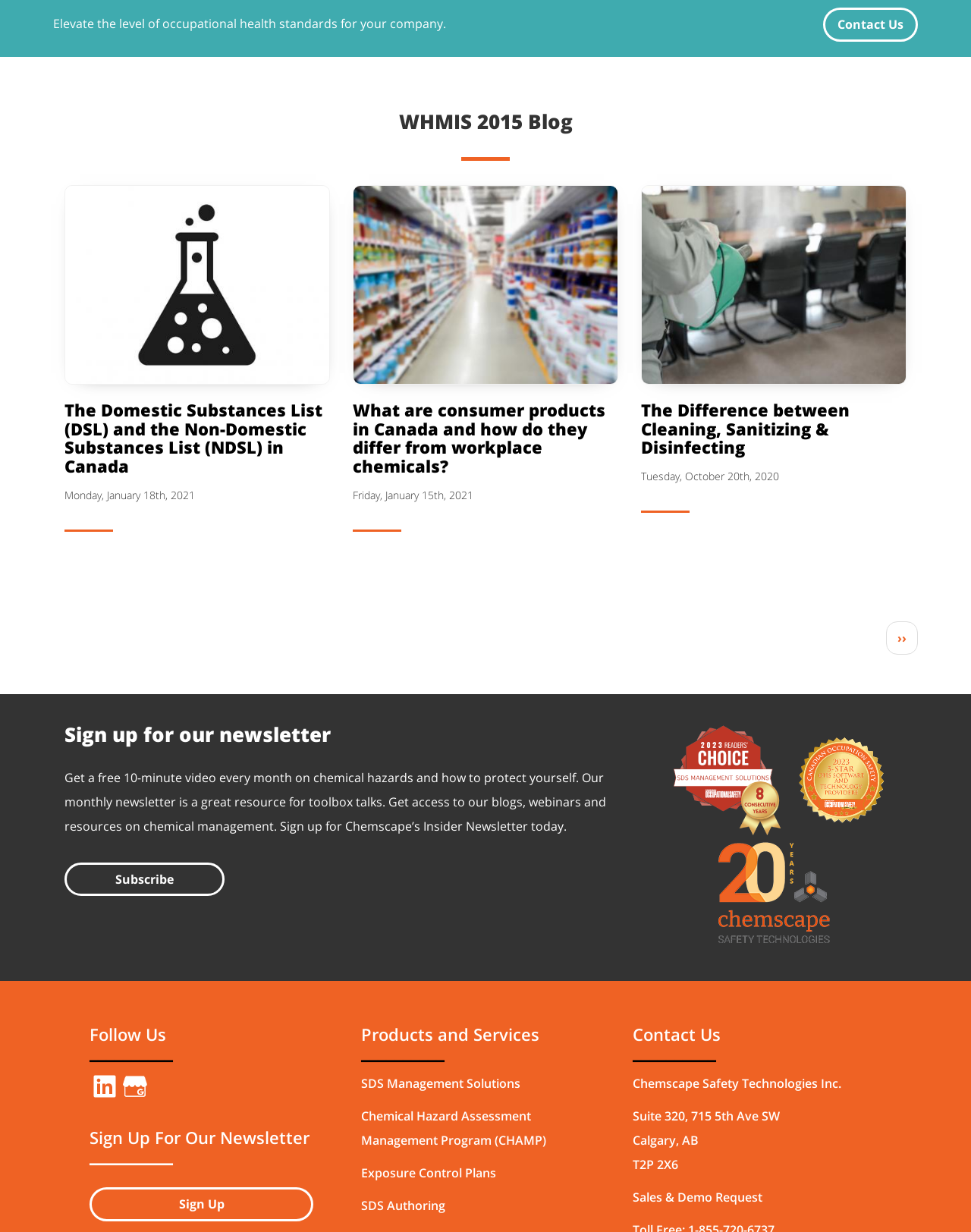Please determine the bounding box coordinates of the element to click in order to execute the following instruction: "Follow Chemscape on LinkedIn". The coordinates should be four float numbers between 0 and 1, specified as [left, top, right, bottom].

[0.092, 0.874, 0.123, 0.888]